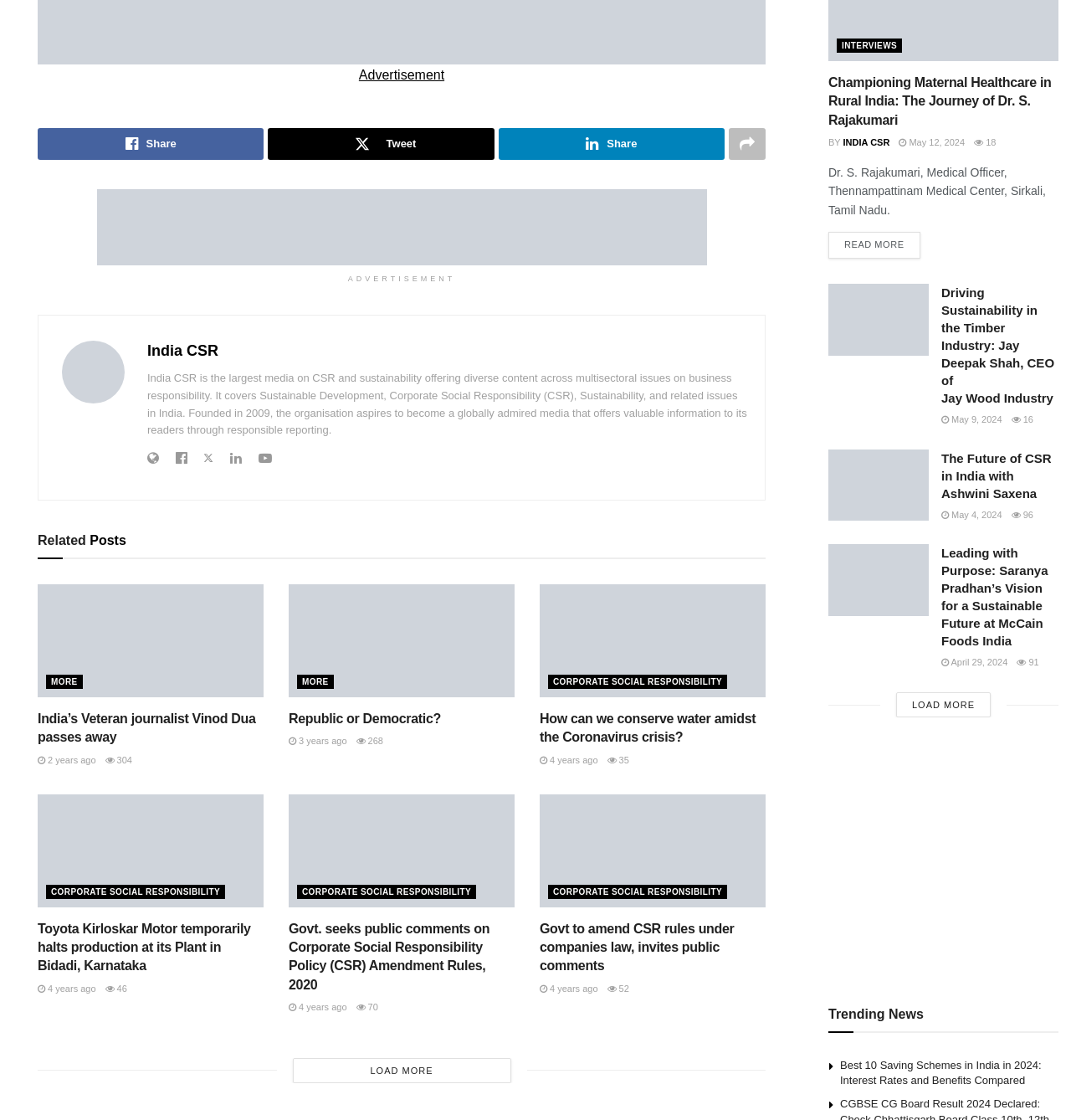What is the name of the media on CSR and sustainability?
Could you give a comprehensive explanation in response to this question?

The answer can be found in the heading 'India CSR' which is located at the top of the webpage, and also in the StaticText 'India CSR is the largest media on CSR and sustainability offering diverse content across multisectoral issues on business responsibility.'